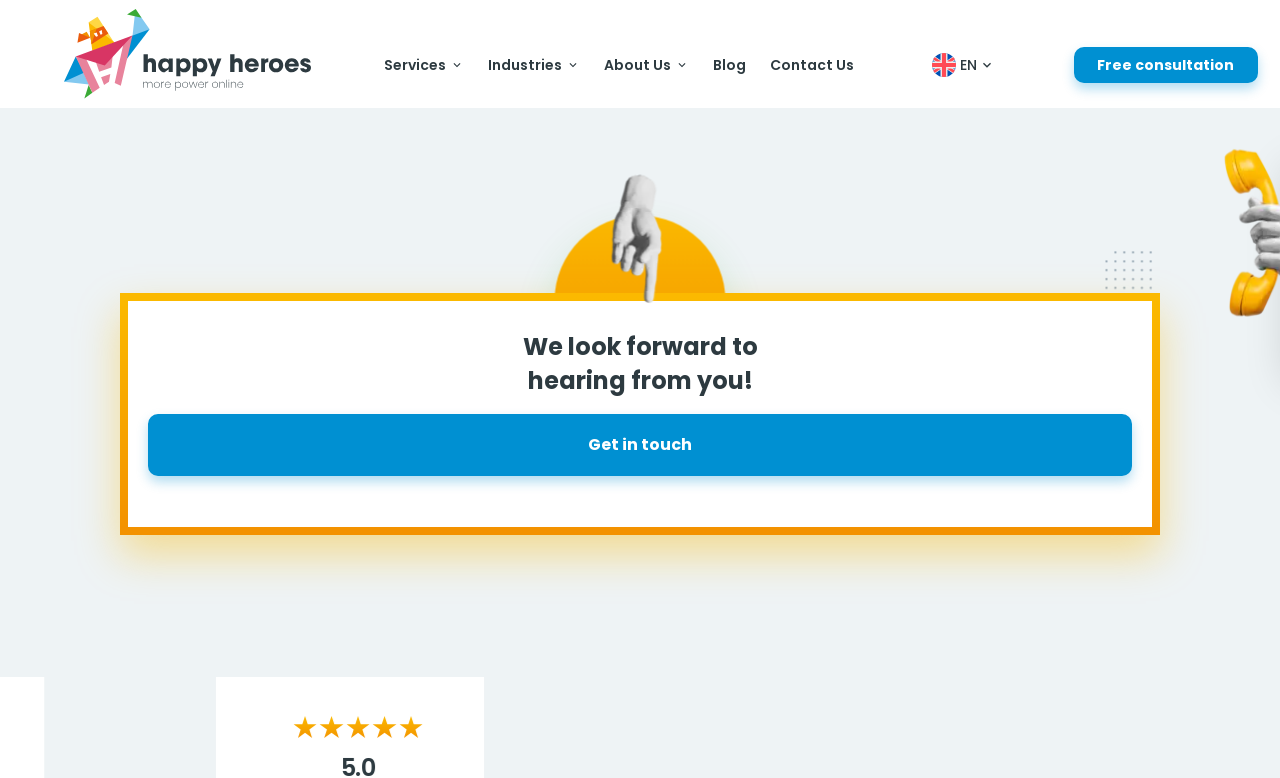Provide a one-word or one-phrase answer to the question:
How many rating stars are there?

10